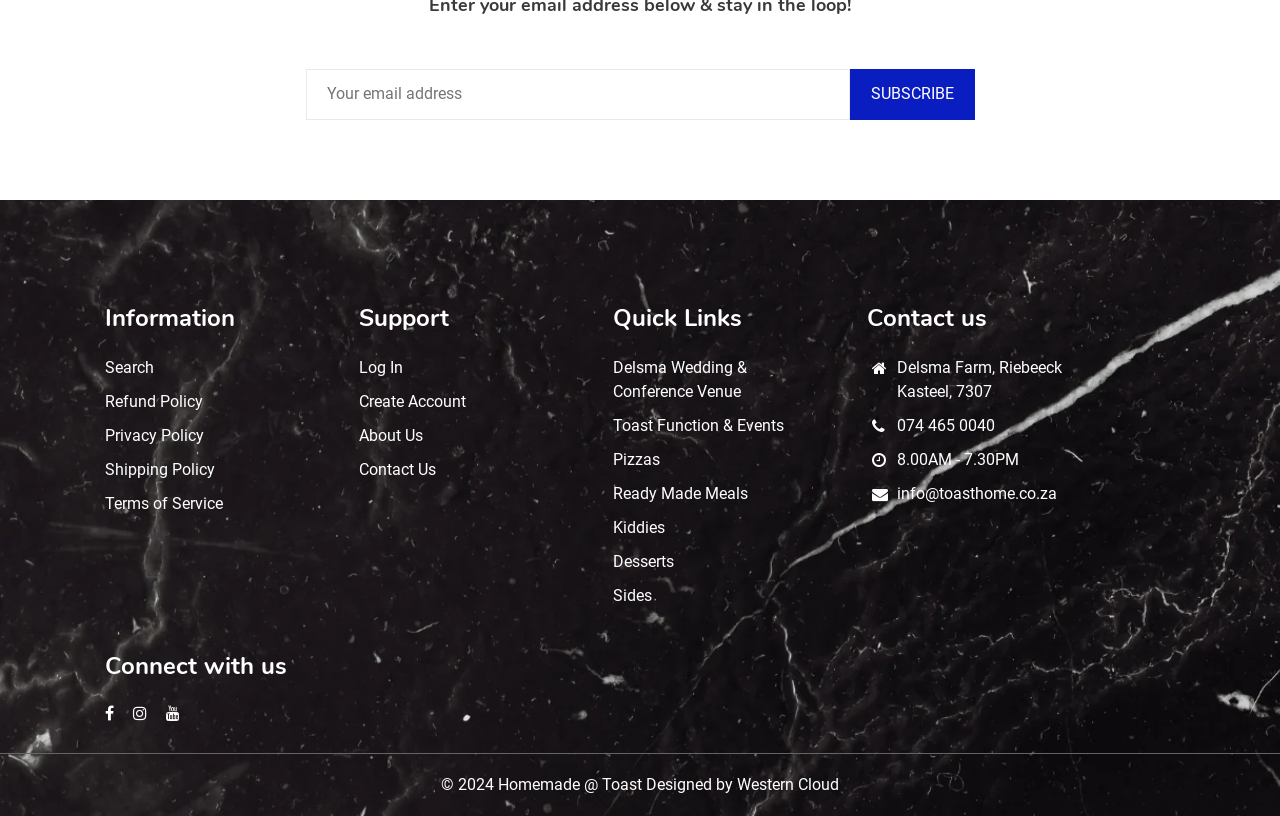Identify the bounding box coordinates of the region that needs to be clicked to carry out this instruction: "Subscribe to the newsletter". Provide these coordinates as four float numbers ranging from 0 to 1, i.e., [left, top, right, bottom].

[0.664, 0.134, 0.761, 0.196]